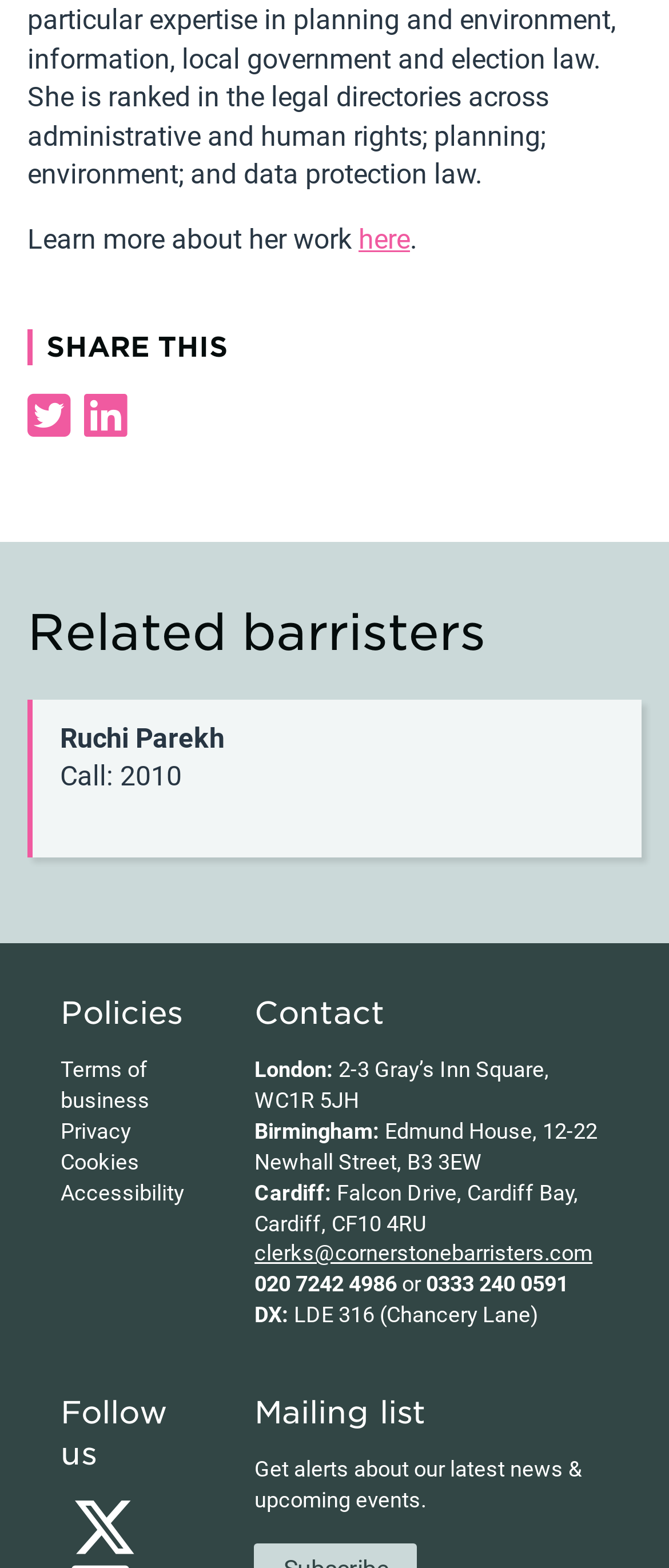What social media platform is mentioned?
Ensure your answer is thorough and detailed.

The webpage has a 'Follow us' section with a Twitter icon, indicating that Twitter is the social media platform mentioned.